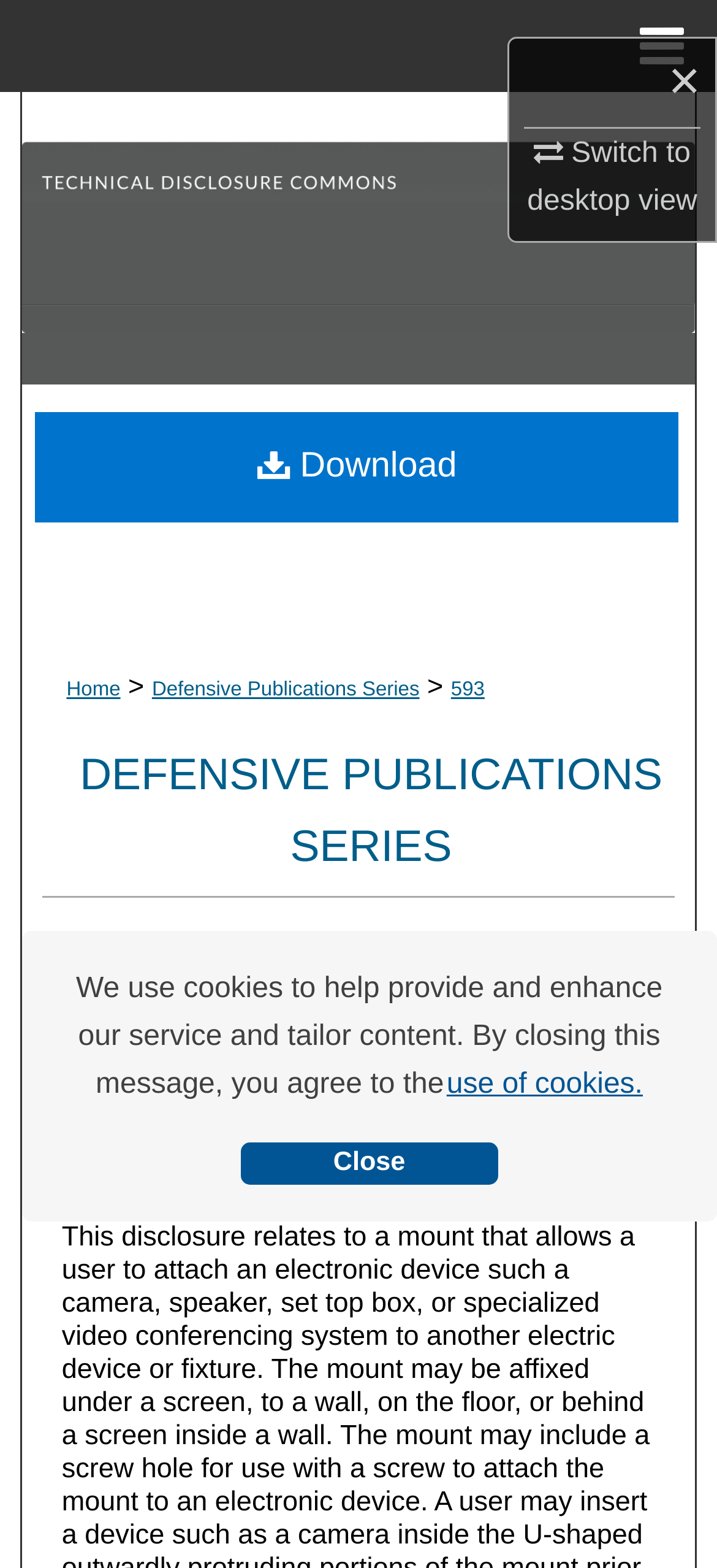Answer this question using a single word or a brief phrase:
Who are the inventors of the mount?

Tristan Gfrerer and Katie Roberts-Hoffman